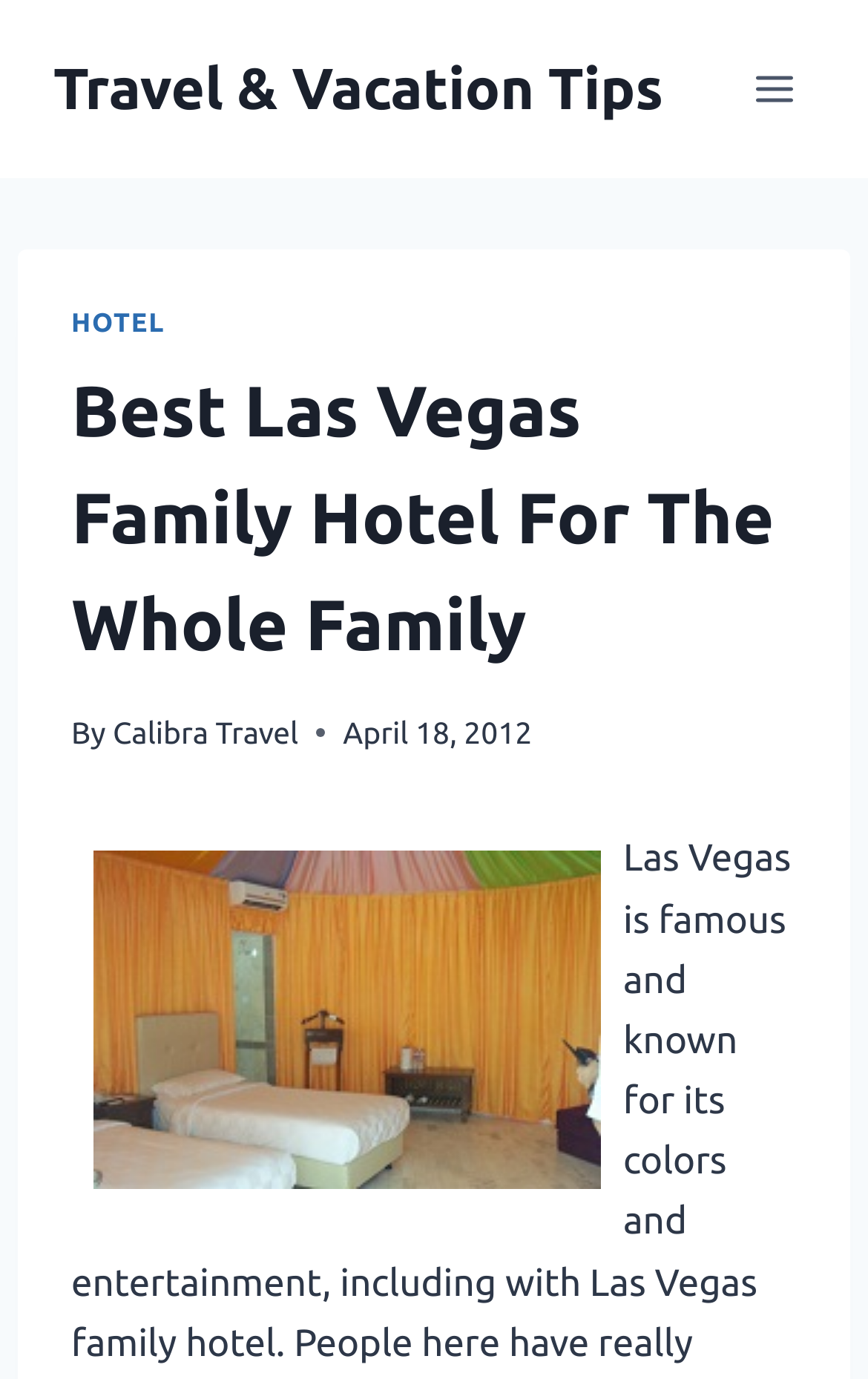Please determine the primary heading and provide its text.

Best Las Vegas Family Hotel For The Whole Family